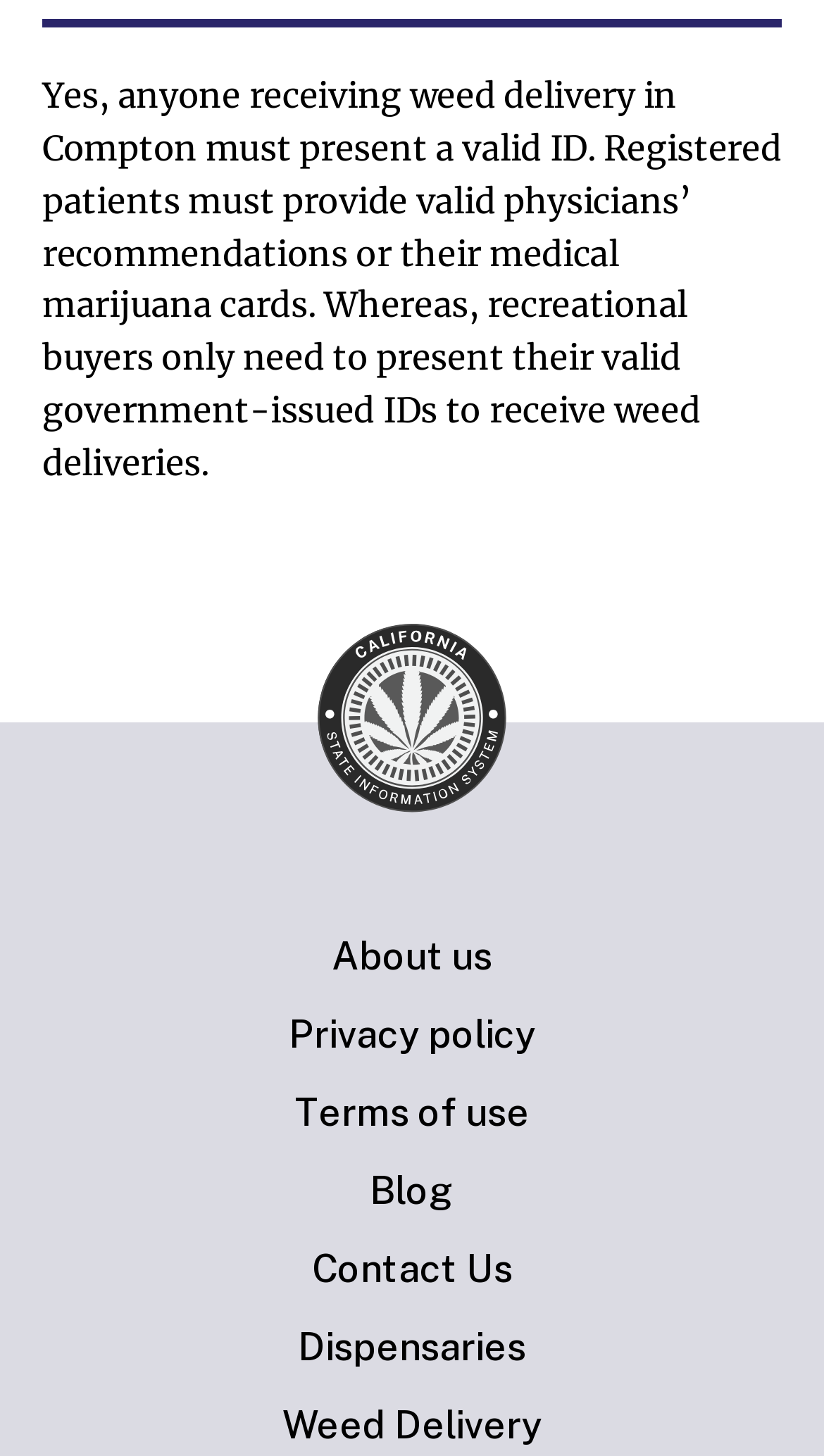Is the portal related to cannabis?
Answer the question in as much detail as possible.

The text on the webpage discusses weed delivery and cannabis-related topics, and the image has a caption 'California Cannabis Information Portal', which suggests that the portal is related to cannabis.